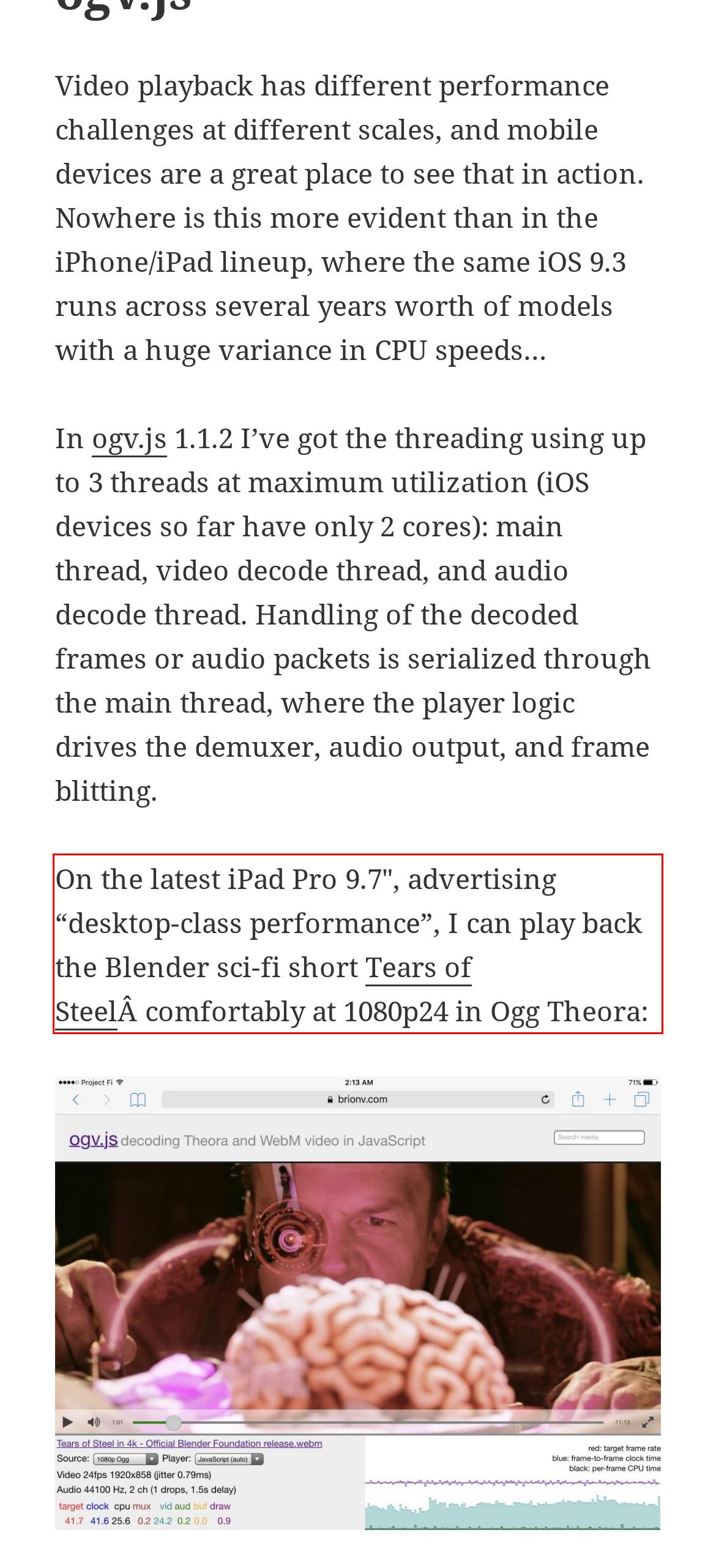Within the screenshot of the webpage, there is a red rectangle. Please recognize and generate the text content inside this red bounding box.

On the latest iPad Pro 9.7″, advertising “desktop-class performance”, I can play back the Blender sci-fi short Tears of SteelÂ comfortably at 1080p24 in Ogg Theora: